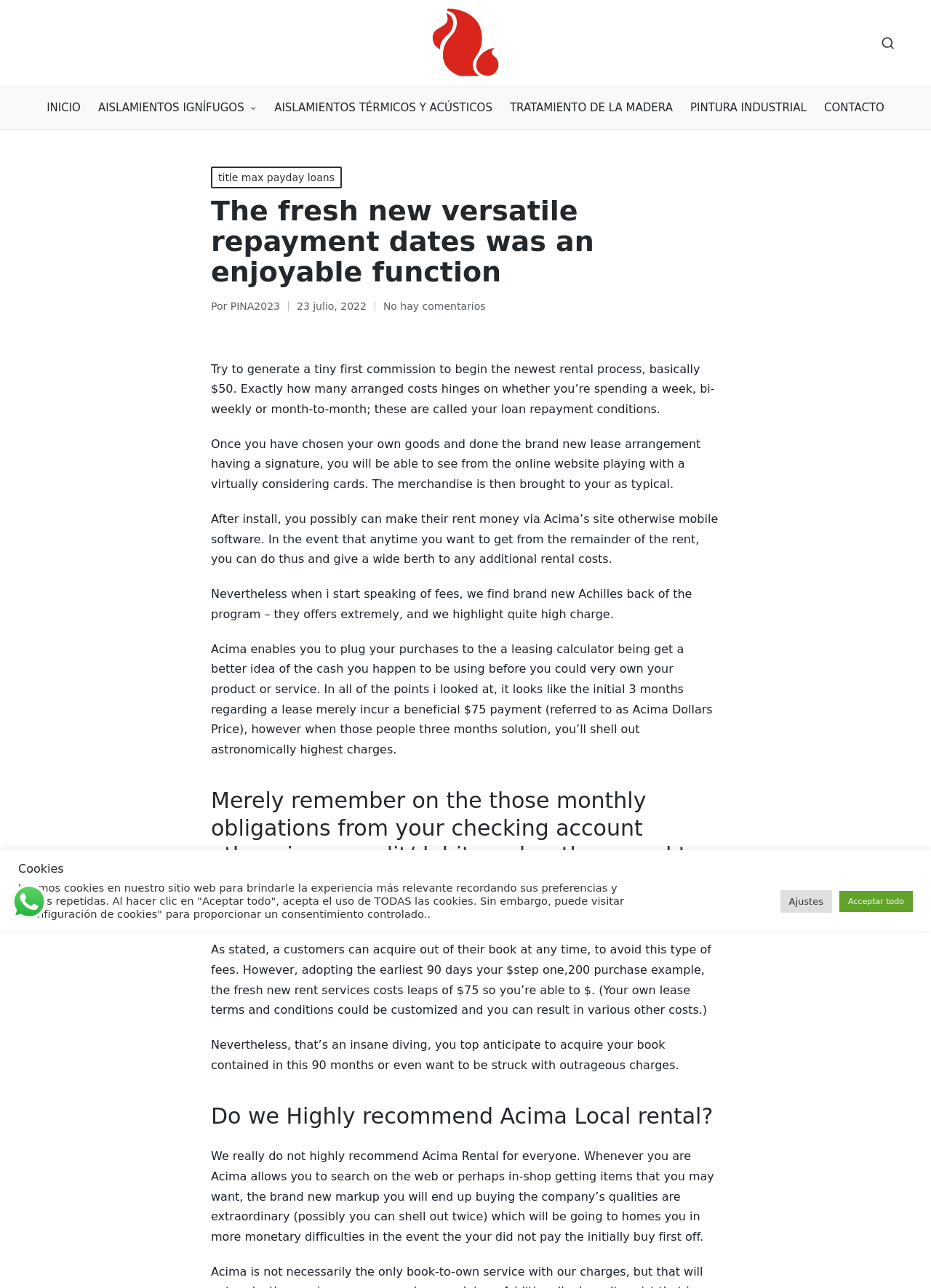Indicate the bounding box coordinates of the element that must be clicked to execute the instruction: "Scroll to the top using the 'Volver arriba' link". The coordinates should be given as four float numbers between 0 and 1, i.e., [left, top, right, bottom].

[0.953, 0.709, 0.984, 0.731]